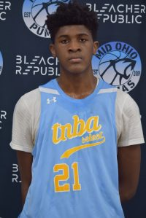What is Jayden Quaintance's height?
Examine the screenshot and reply with a single word or phrase.

6'7"